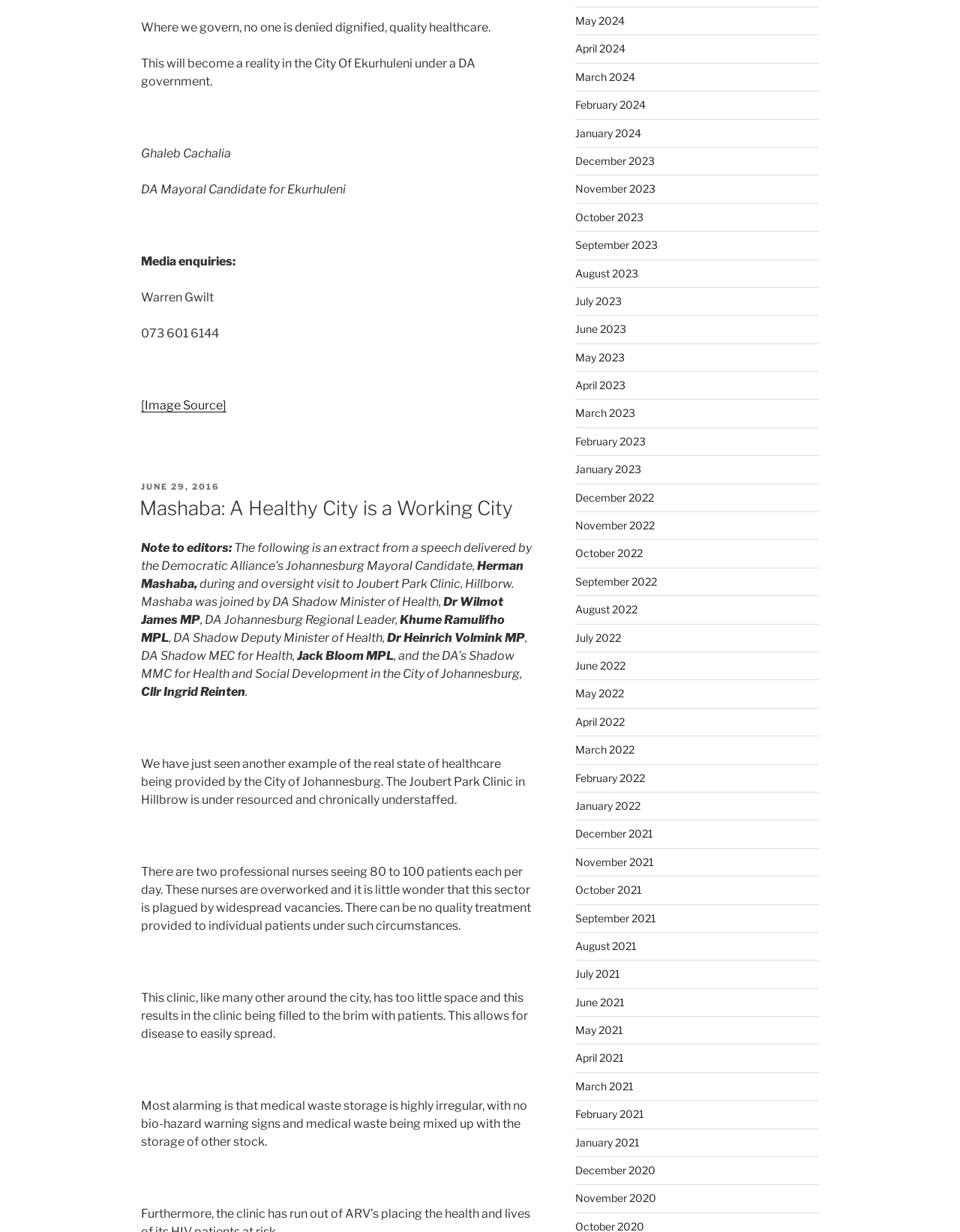What is the date of the speech delivered by Herman Mashaba?
Please provide a single word or phrase answer based on the image.

JUNE 29, 2016